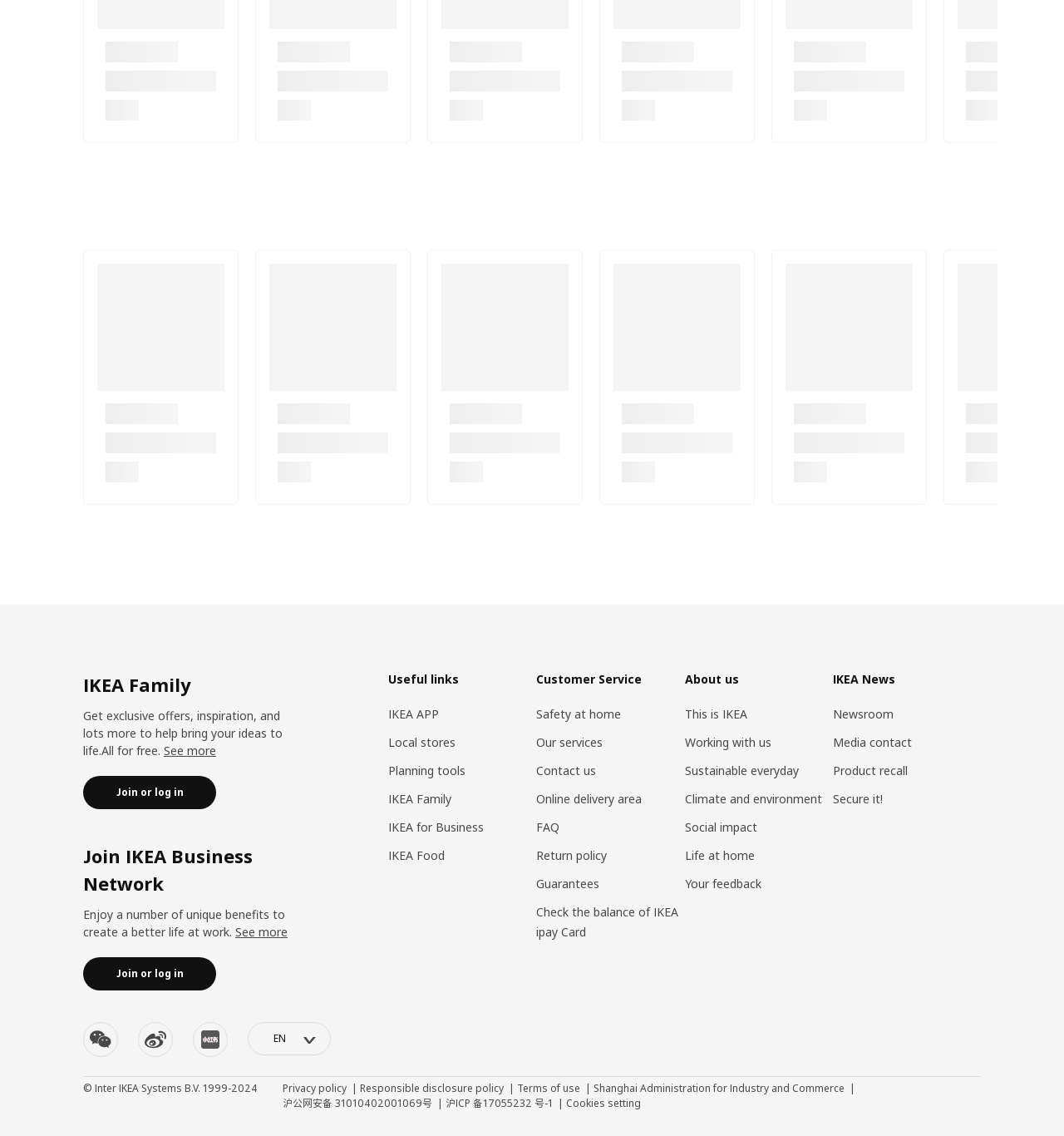Given the element description Newsroom, identify the bounding box coordinates for the UI element on the webpage screenshot. The format should be (top-left x, top-left y, bottom-right x, bottom-right y), with values between 0 and 1.

[0.783, 0.622, 0.84, 0.635]